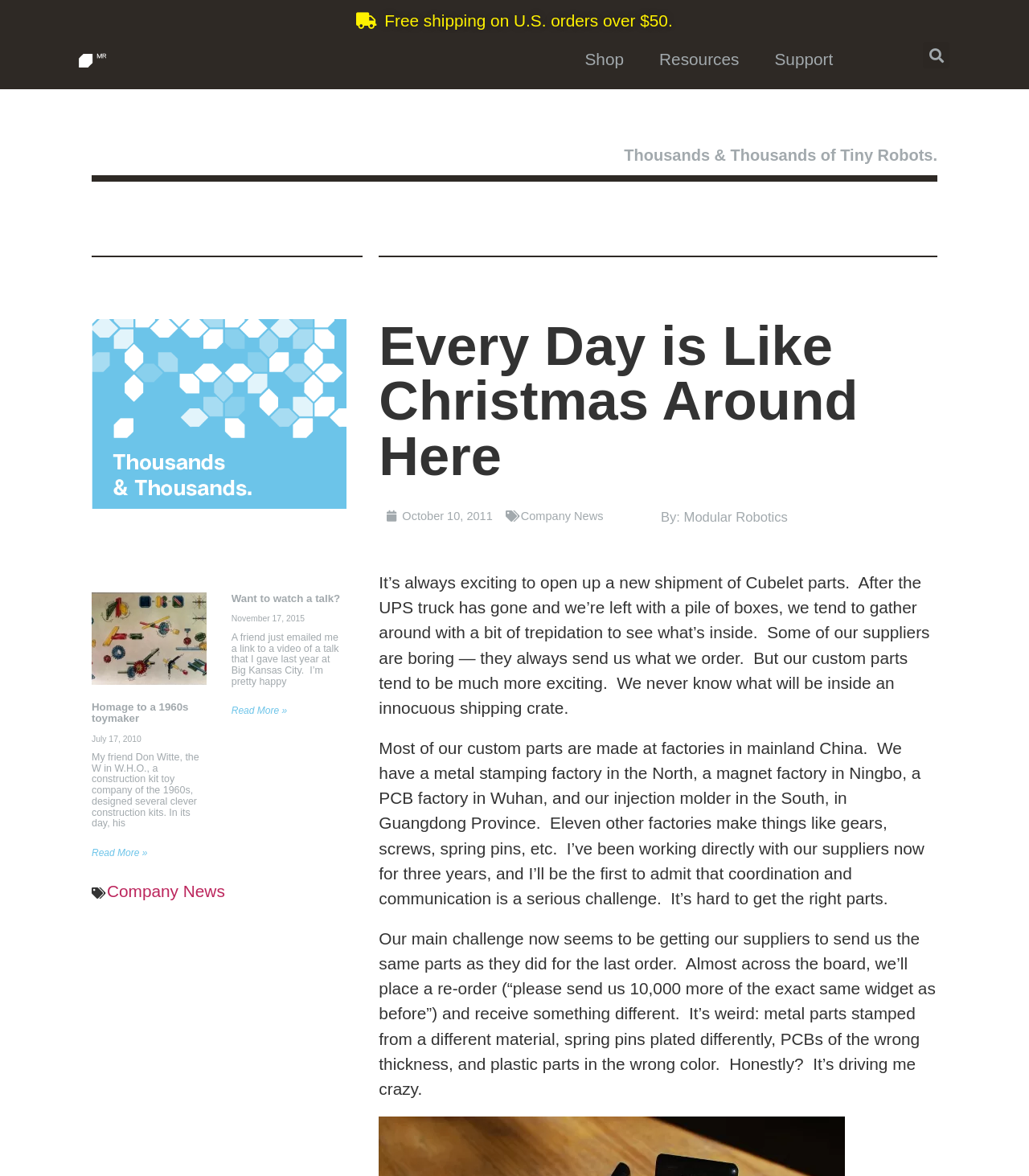Create a detailed narrative describing the layout and content of the webpage.

The webpage appears to be a blog or news section of a company called Modular Robotics, which specializes in Cubelet parts. At the top of the page, there is a navigation menu with links to "Shop", "Resources", "Support", and a search bar. Below the navigation menu, there is a prominent heading that reads "Thousands & Thousands of Tiny Robots."

The main content of the page is divided into three sections, each containing an article or news post. The first section has a heading "Homage to a 1960s toymaker" and includes a link to read more, as well as a date "July 17, 2010". The second section has a heading "Want to watch a talk?" and includes a link to read more, as well as a date "November 17, 2015". The third section has a heading "Every Day is Like Christmas Around Here" and includes a date "October 10, 2011".

Each section contains a block of text that summarizes the content of the article. The text is written in a conversational tone and discusses topics related to the company's experiences with suppliers and manufacturing. There are also links to "Company News" and "Read More" scattered throughout the page.

At the bottom of the page, there is a link to "Free shipping on U.S. orders over $50." and an image, although the image is not described. Overall, the page has a clean and organized layout, with clear headings and concise text.